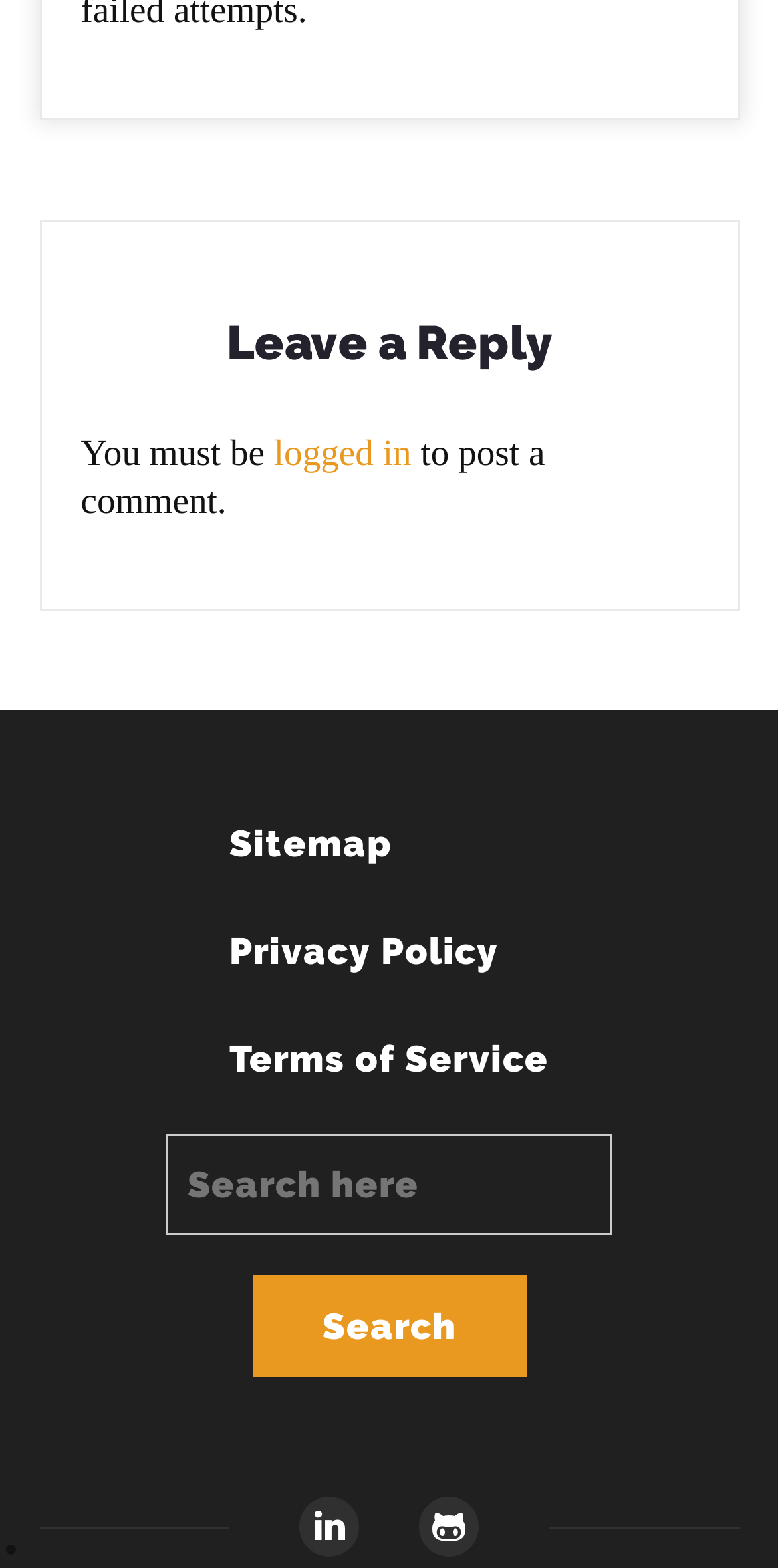Identify the bounding box coordinates of the clickable region to carry out the given instruction: "Visit linkedin".

[0.385, 0.955, 0.462, 0.993]